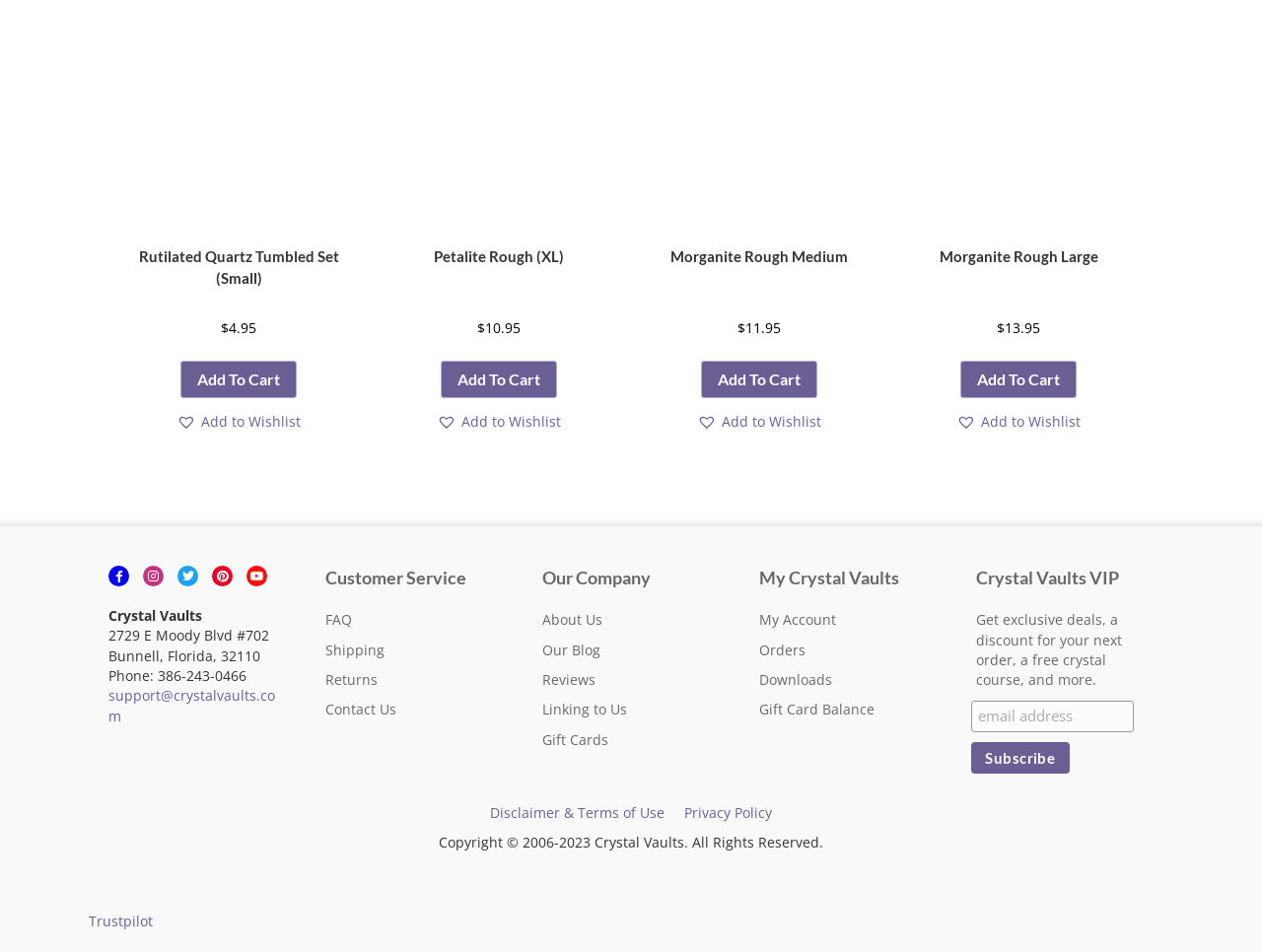Give the bounding box coordinates for the element described by: "Morganite Rough Large $13.95".

[0.72, 0.004, 0.895, 0.409]